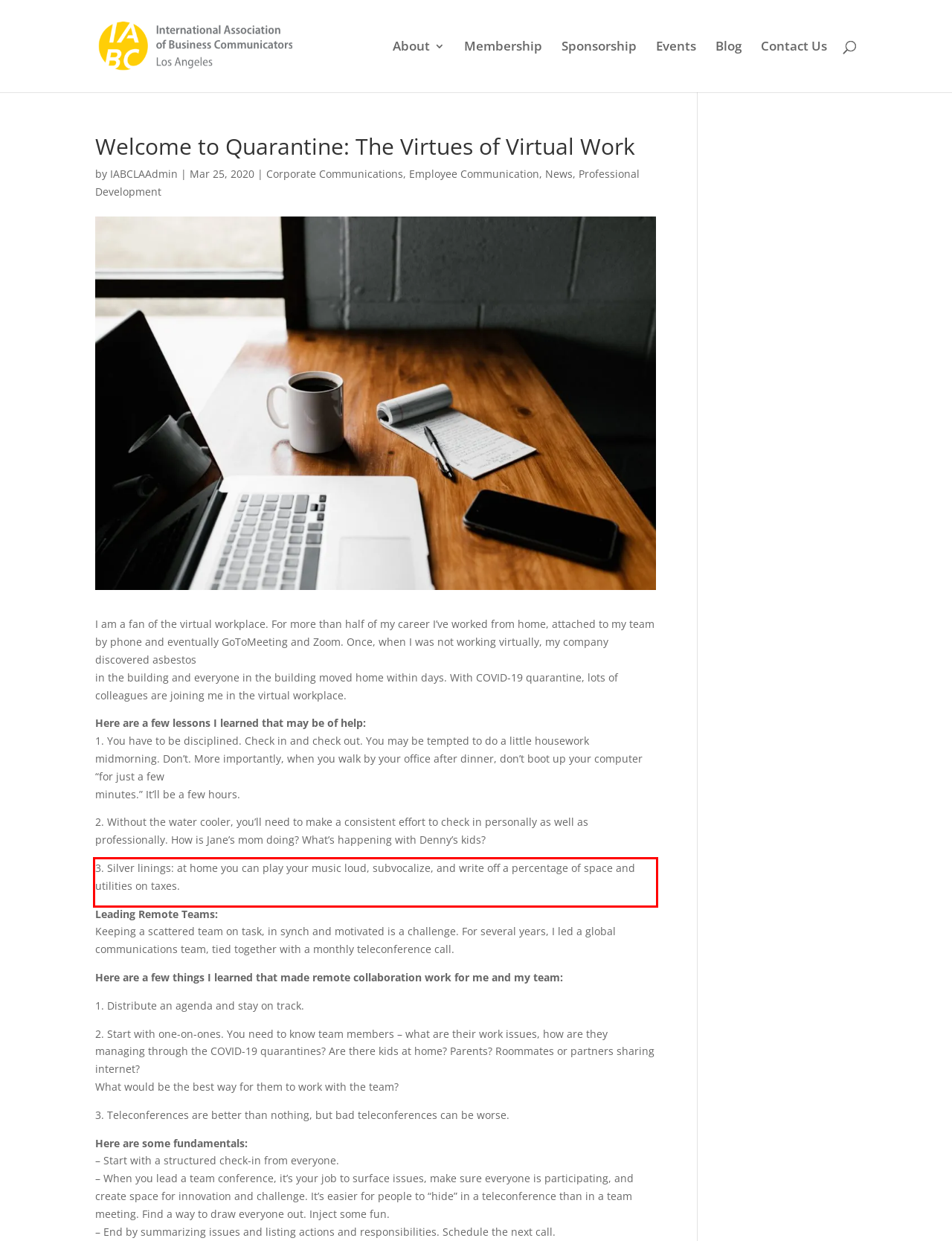You are given a screenshot showing a webpage with a red bounding box. Perform OCR to capture the text within the red bounding box.

3. Silver linings: at home you can play your music loud, subvocalize, and write off a percentage of space and utilities on taxes.